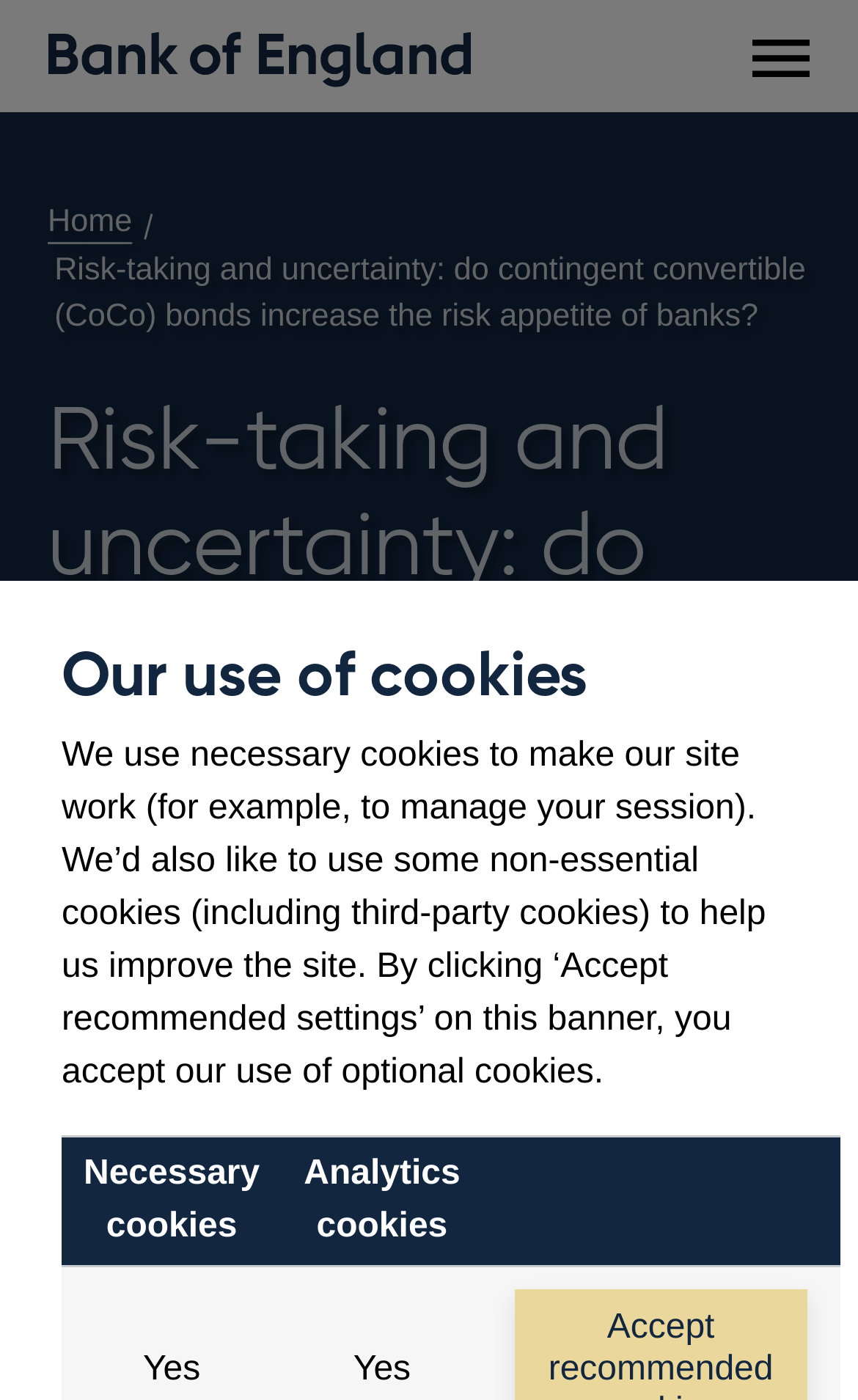Give a concise answer using only one word or phrase for this question:
What type of bonds are discussed in this article?

CoCo bonds